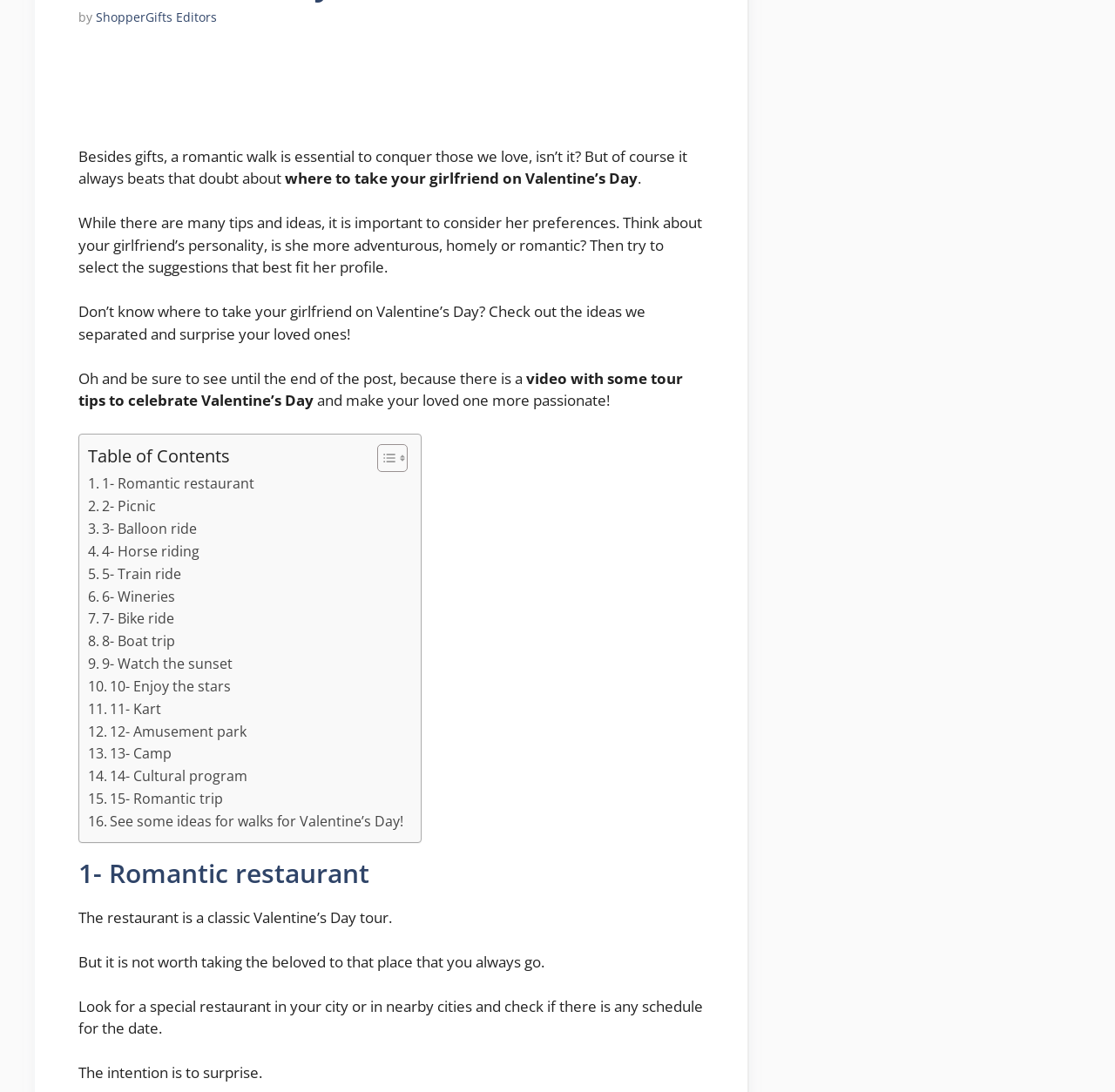Find the bounding box coordinates for the UI element whose description is: "6- Wineries". The coordinates should be four float numbers between 0 and 1, in the format [left, top, right, bottom].

[0.079, 0.536, 0.157, 0.557]